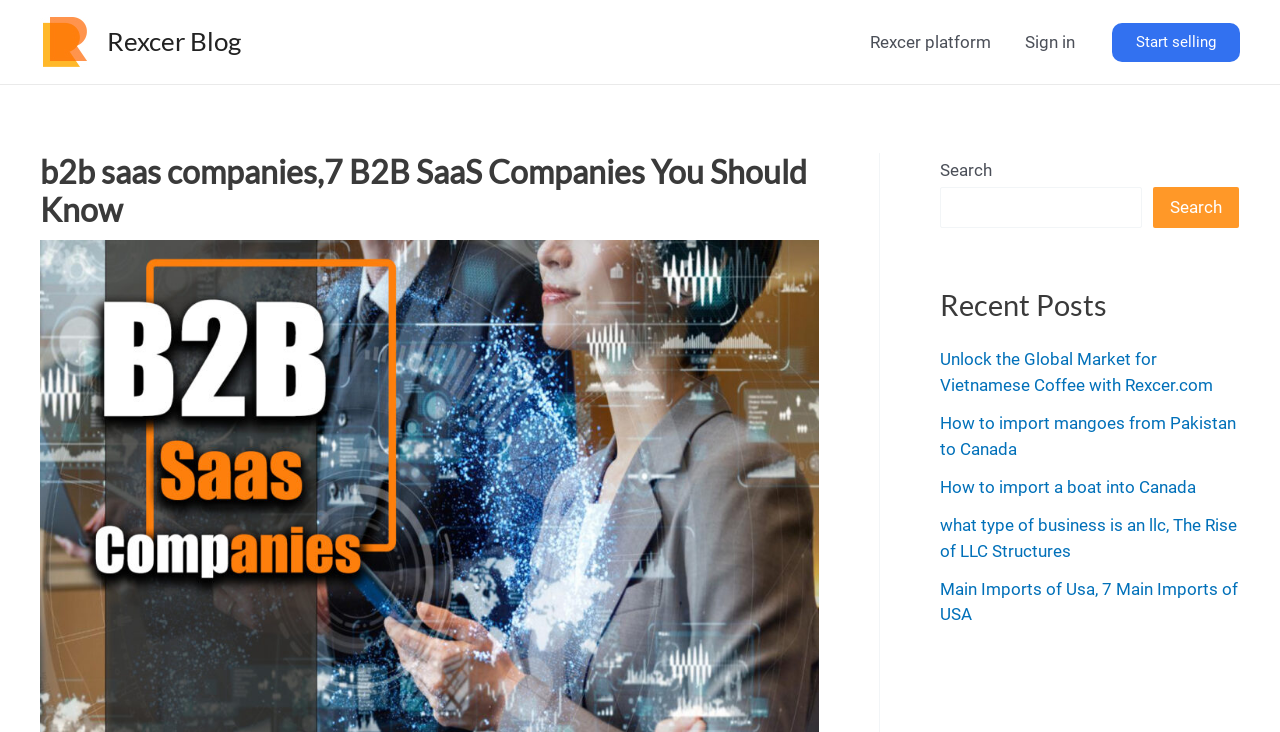Kindly provide the bounding box coordinates of the section you need to click on to fulfill the given instruction: "learn about Unlock the Global Market for Vietnamese Coffee with Rexcer.com".

[0.734, 0.477, 0.948, 0.539]